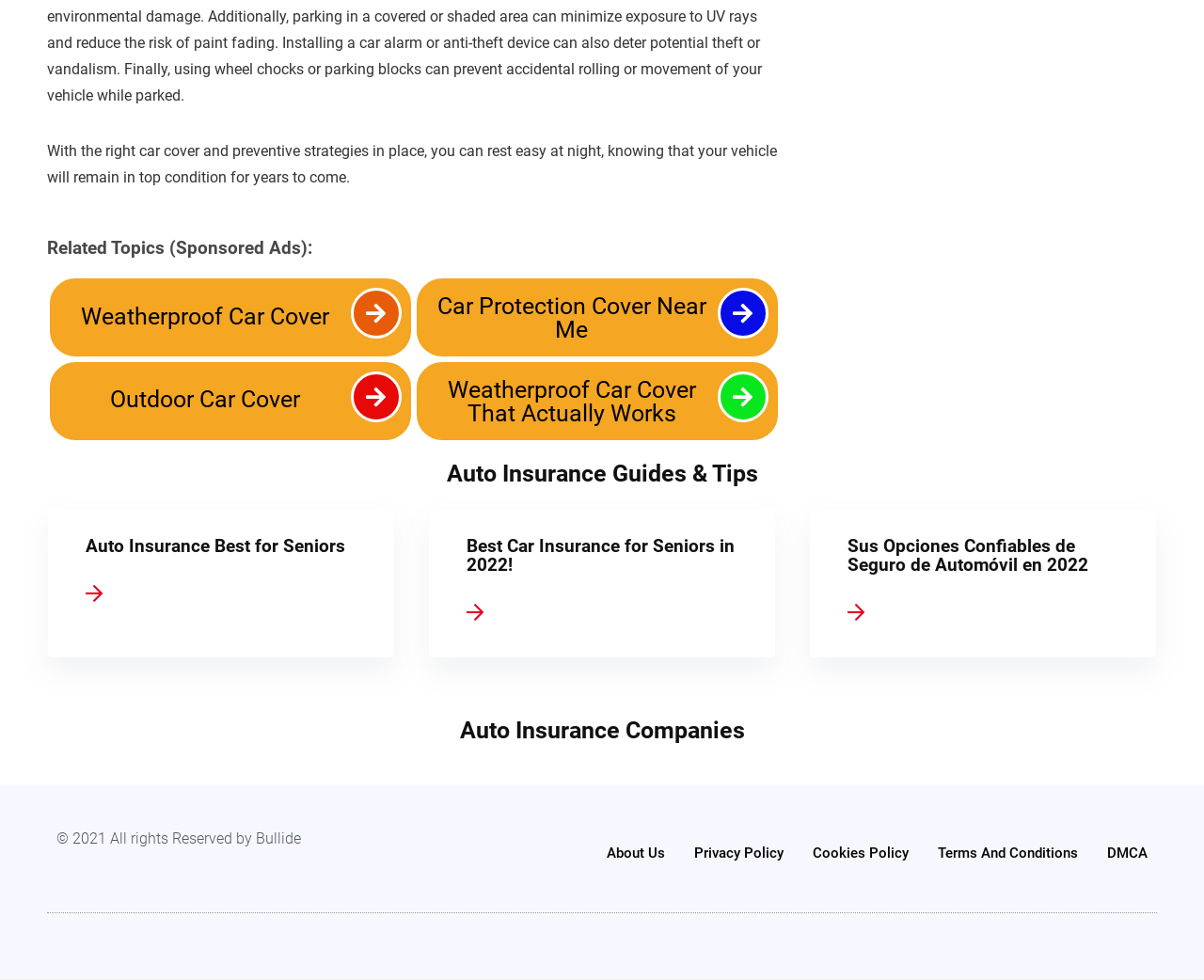What other resources are available on this webpage?
Please answer the question with as much detail as possible using the screenshot.

This webpage provides access to other resources, such as 'About Us', 'Privacy Policy', 'Cookies Policy', 'Terms And Conditions', and 'DMCA', which can be seen from the links at the bottom of the webpage.